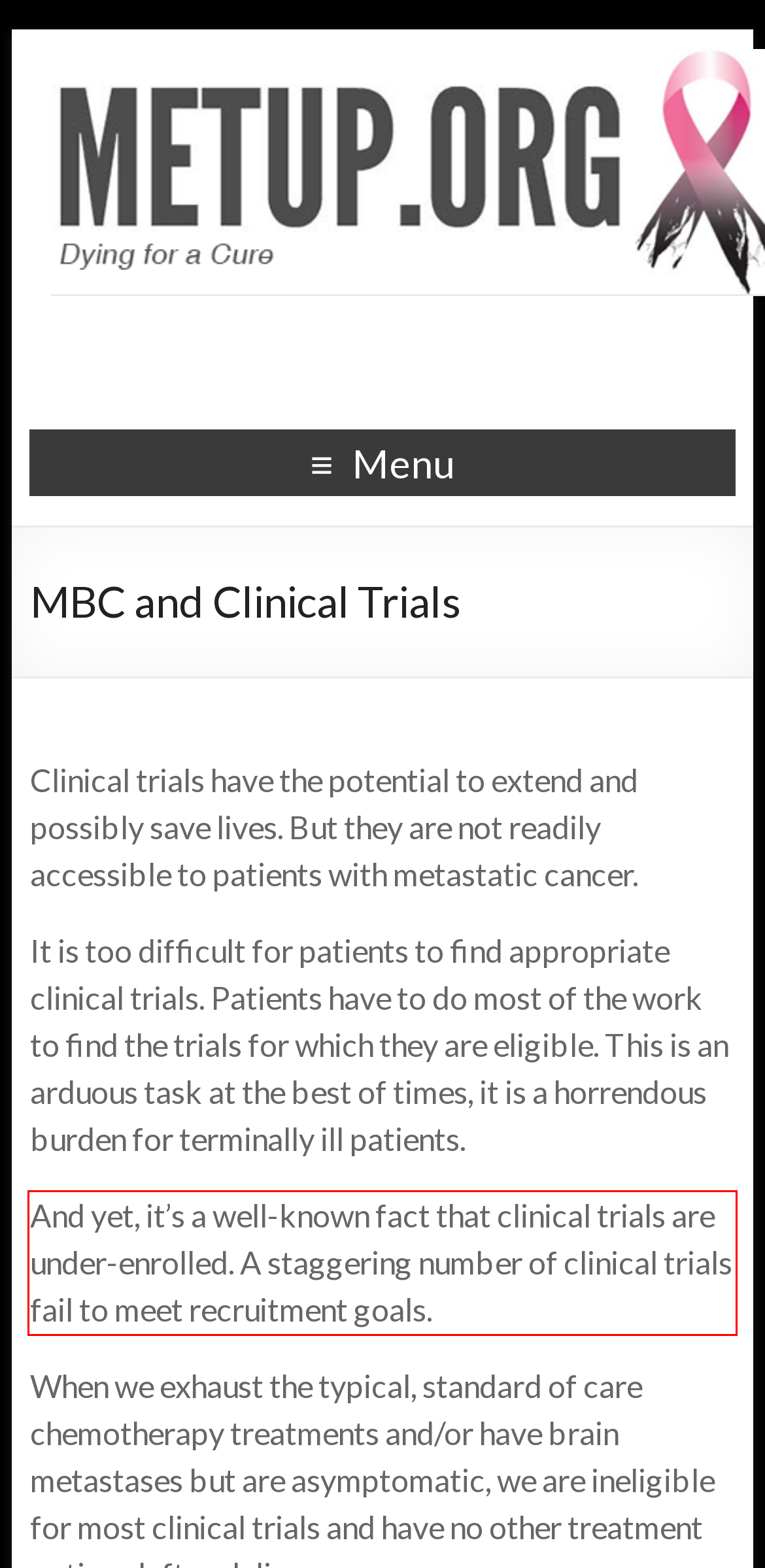Identify the text inside the red bounding box in the provided webpage screenshot and transcribe it.

And yet, it’s a well-known fact that clinical trials are under-enrolled. A staggering number of clinical trials fail to meet recruitment goals.